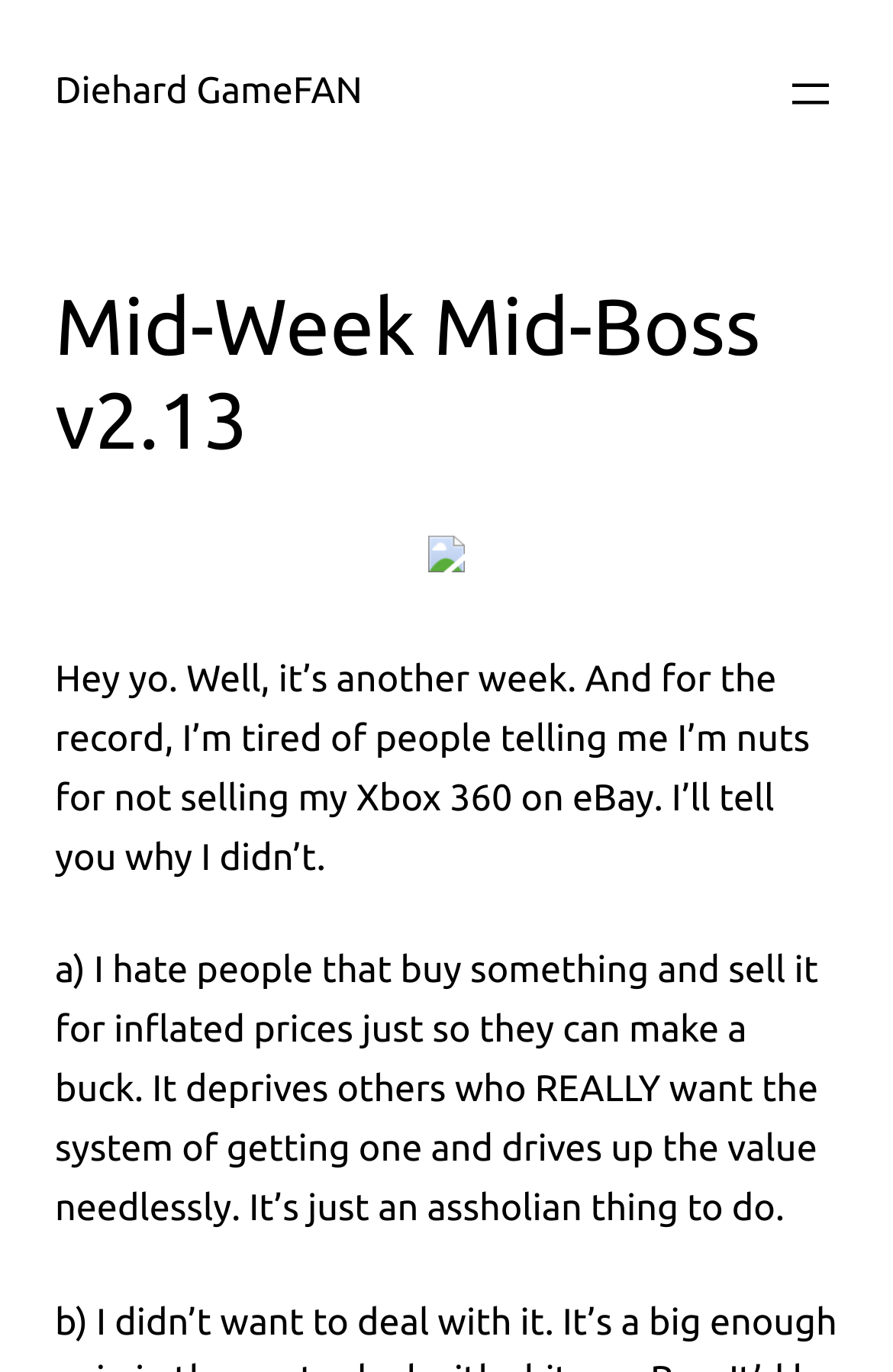Determine the heading of the webpage and extract its text content.

Mid-Week Mid-Boss v2.13